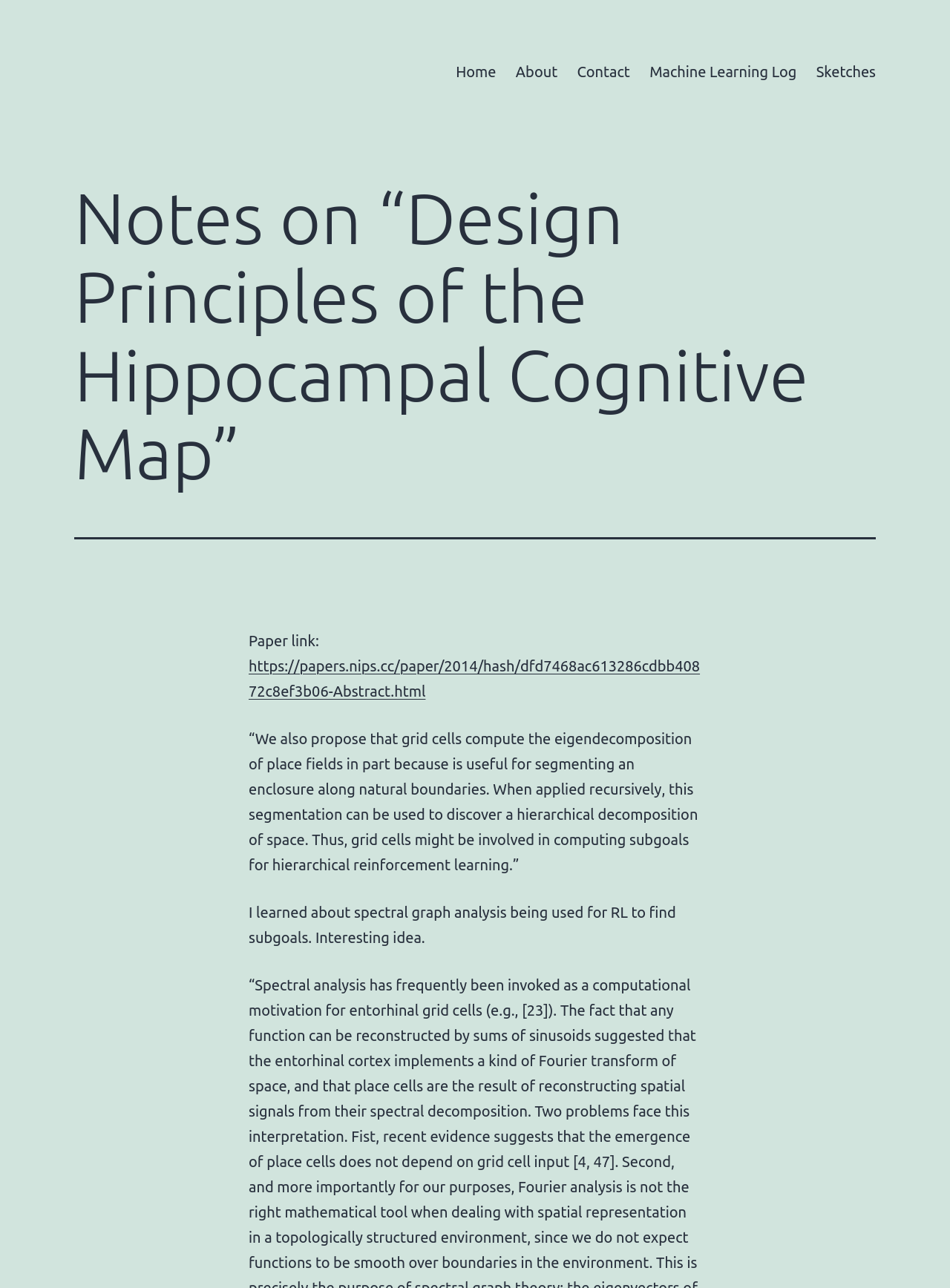What is the topic of the paper?
We need a detailed and meticulous answer to the question.

I found the topic of the paper by looking at the heading 'Notes on “Design Principles of the Hippocampal Cognitive Map”', which suggests that the paper is about the design principles of the hippocampal cognitive map.